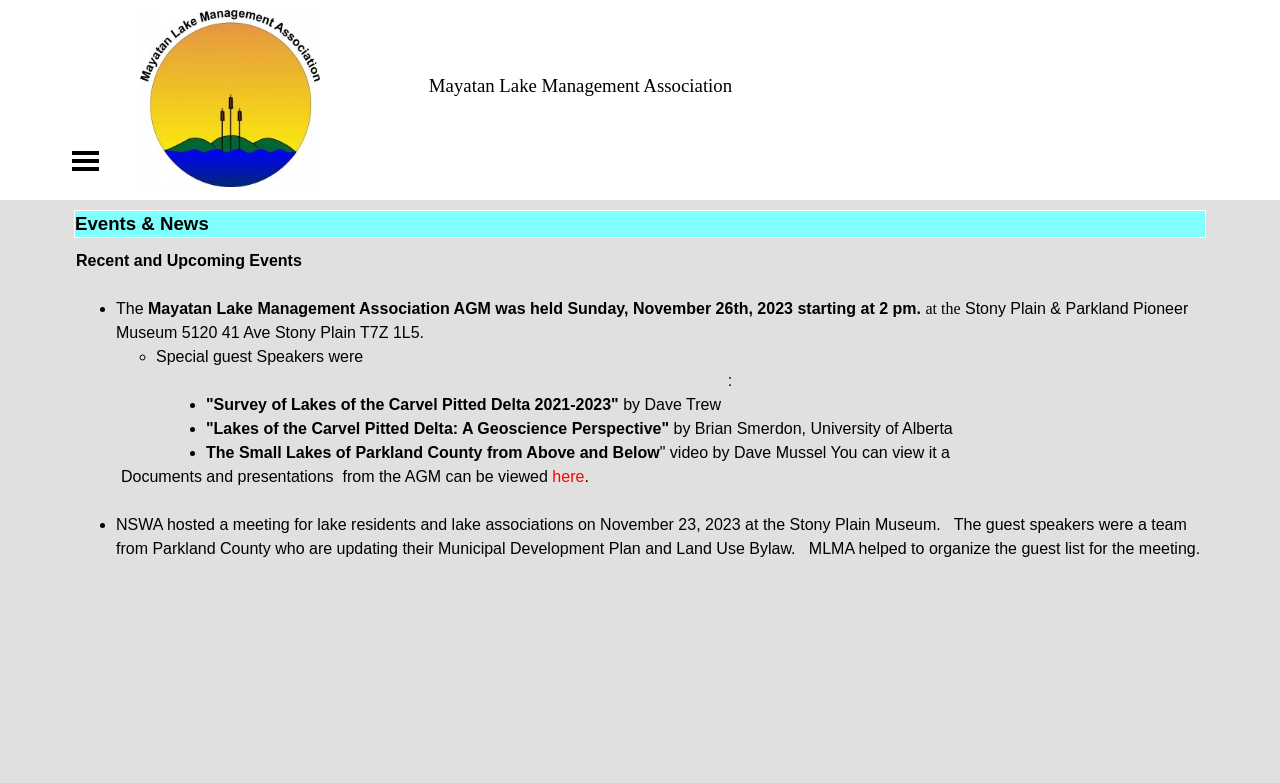Could you please study the image and provide a detailed answer to the question:
What was the date of the AGM?

The date of the AGM can be found in the StaticText element with the text 'Sunday, November 26th, 2023 starting at 2 pm.' which is describing the event.